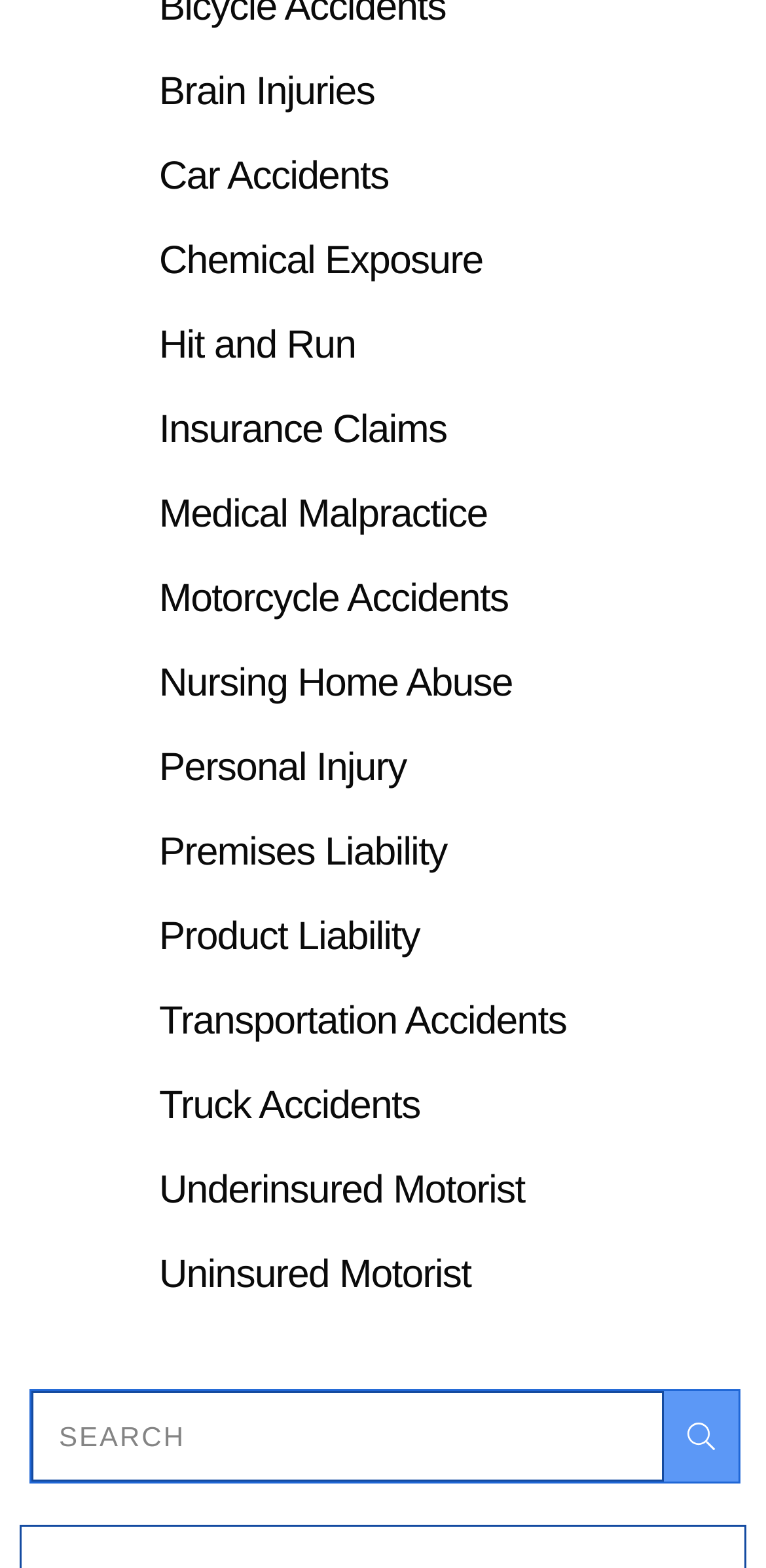Can you specify the bounding box coordinates for the region that should be clicked to fulfill this instruction: "Go to Personal Injury".

[0.208, 0.468, 0.531, 0.512]